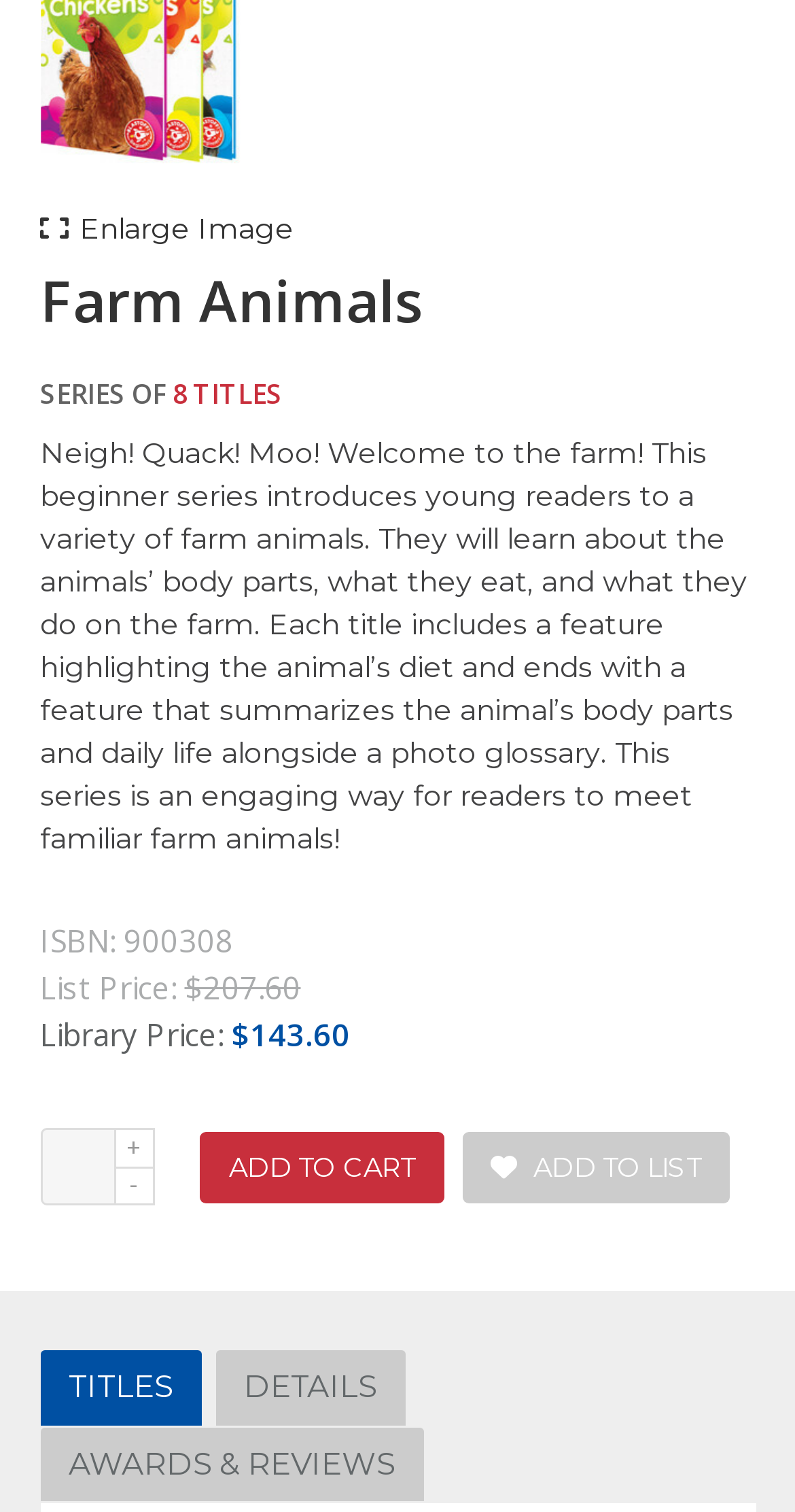What is the function of the '-' button?
Answer with a single word or short phrase according to what you see in the image.

Decrease quantity